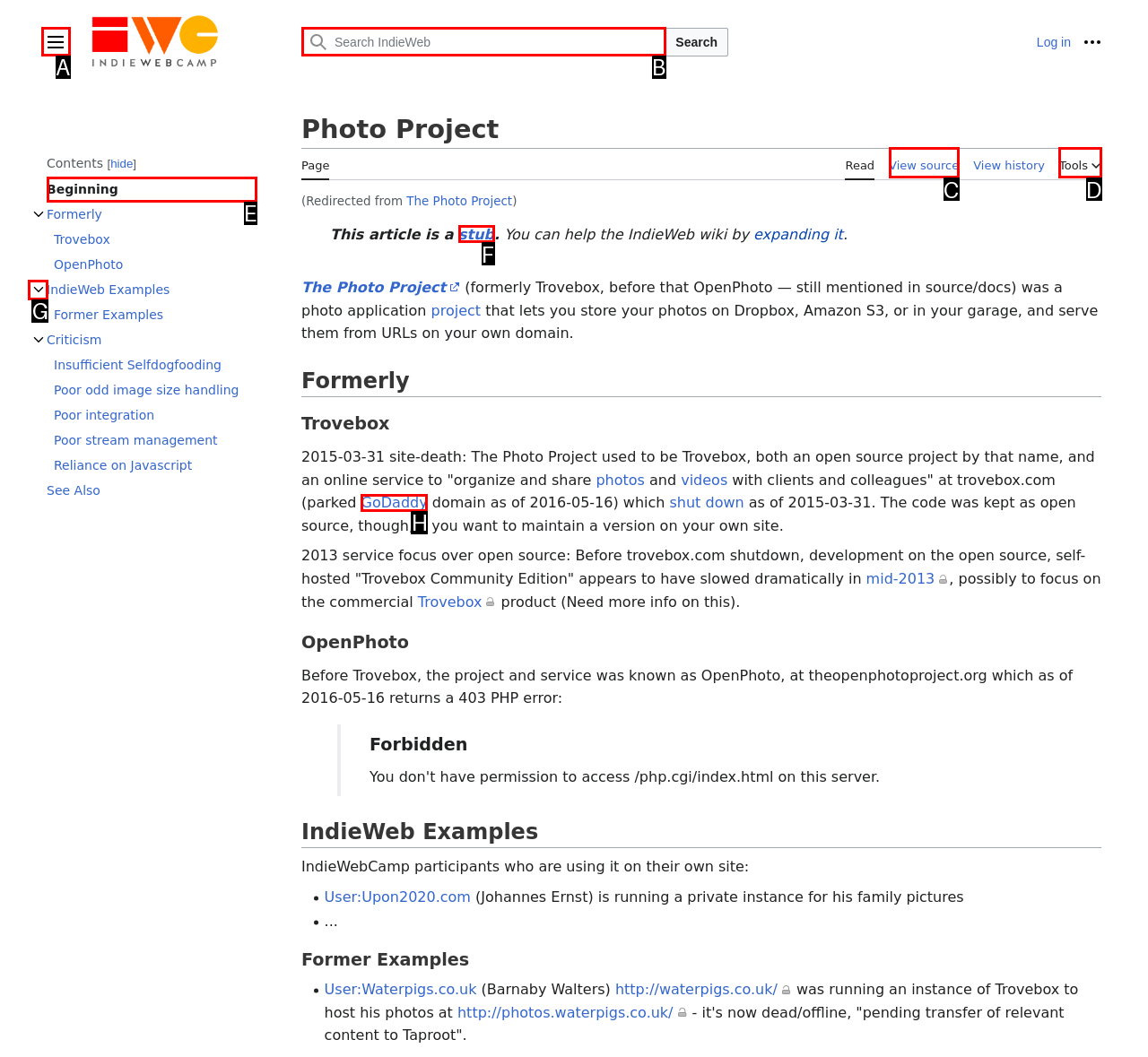Match the description: Toggle IndieWeb Examples subsection to the appropriate HTML element. Respond with the letter of your selected option.

G